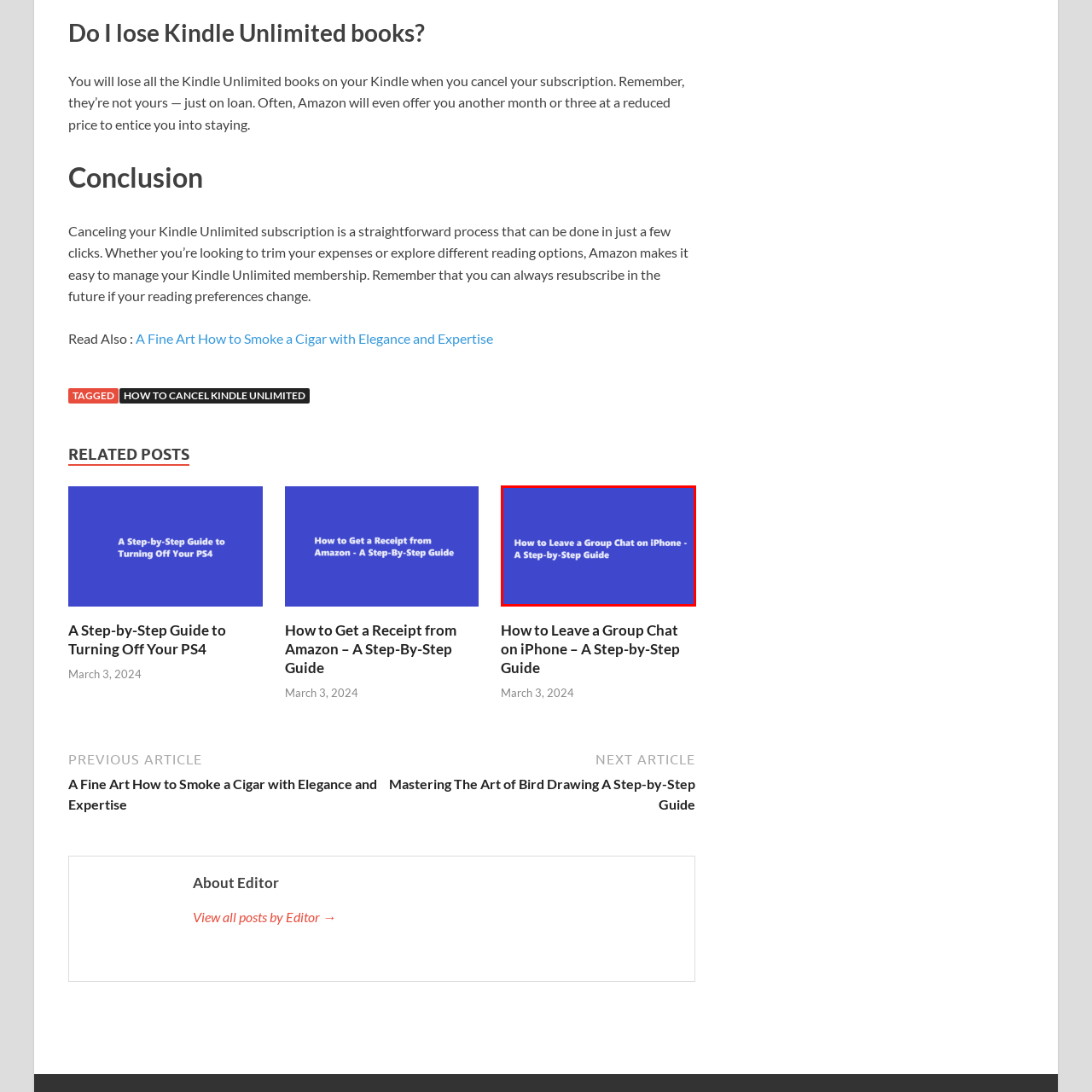Offer a detailed account of the image that is framed by the red bounding box.

The image showcases a vibrant blue background with bold white text that reads "How to Leave a Group Chat on iPhone - A Step-by-Step Guide." This visual is part of a tutorial aimed at helping users navigate the process of exiting group chats on their iPhones, providing a straightforward and informative guide for those looking to manage their messaging experience effectively. The clarity of the text against the blue backdrop emphasizes its instructional nature, making it an engaging element for readers seeking practical advice on this topic.